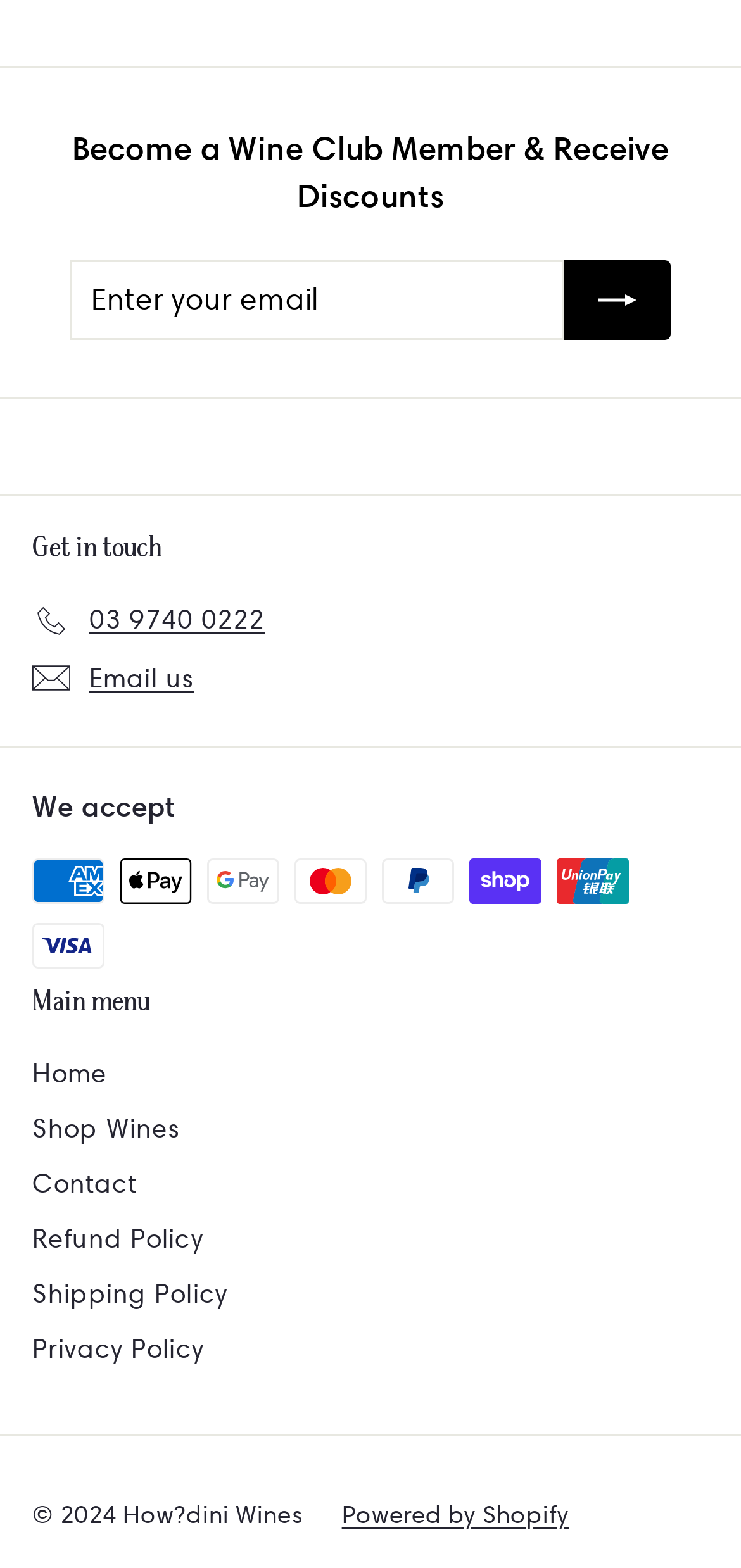Using the details in the image, give a detailed response to the question below:
How many main menu items are there?

I counted the number of link elements under the heading 'Main menu', including 'Home', 'Shop Wines', 'Contact', 'Refund Policy', and 'Shipping Policy', as well as 'Privacy Policy'. There are 5 main menu items.